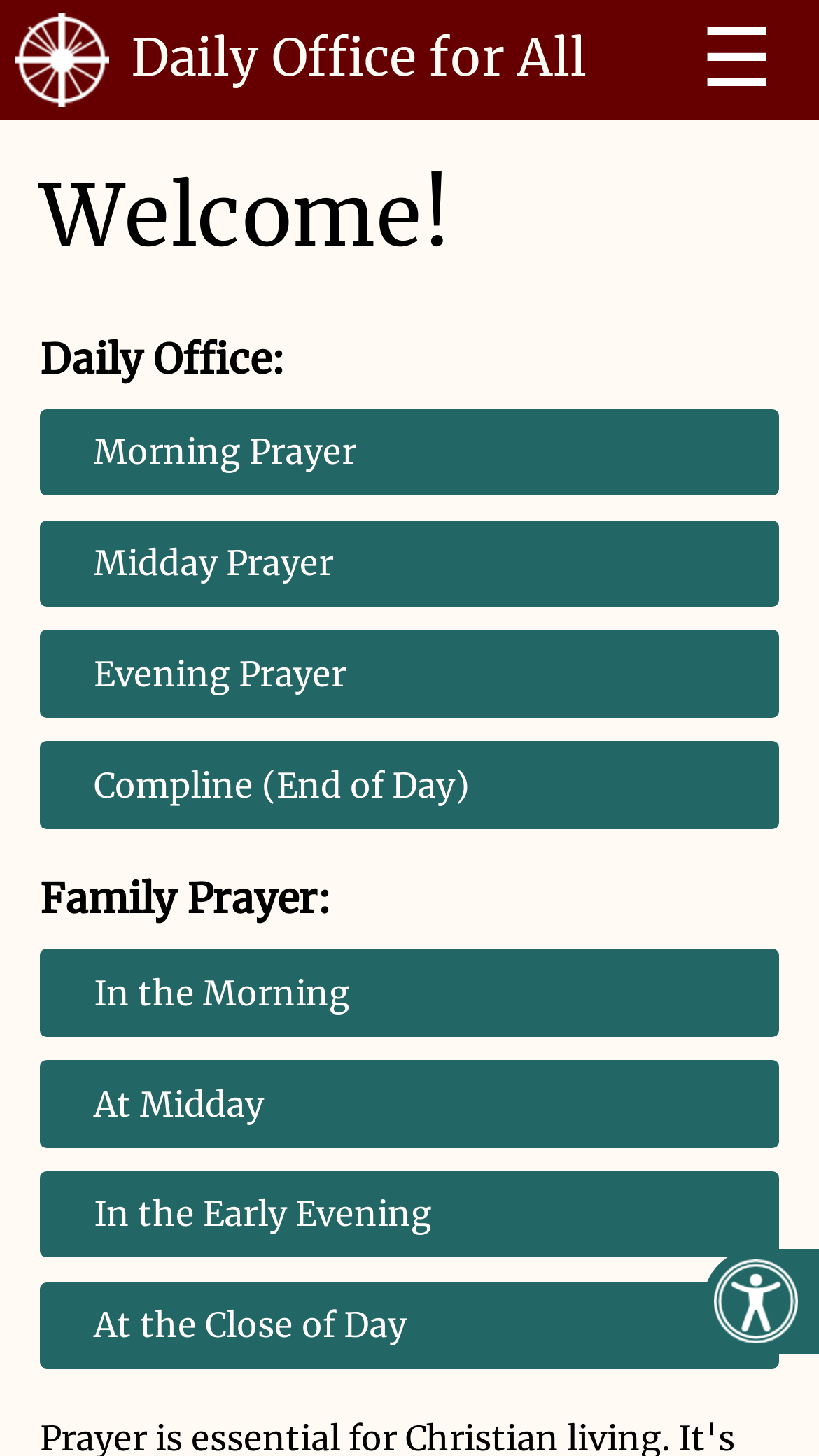Identify the bounding box coordinates for the region of the element that should be clicked to carry out the instruction: "Open Accessibility tools". The bounding box coordinates should be four float numbers between 0 and 1, i.e., [left, top, right, bottom].

[0.86, 0.858, 0.988, 0.93]